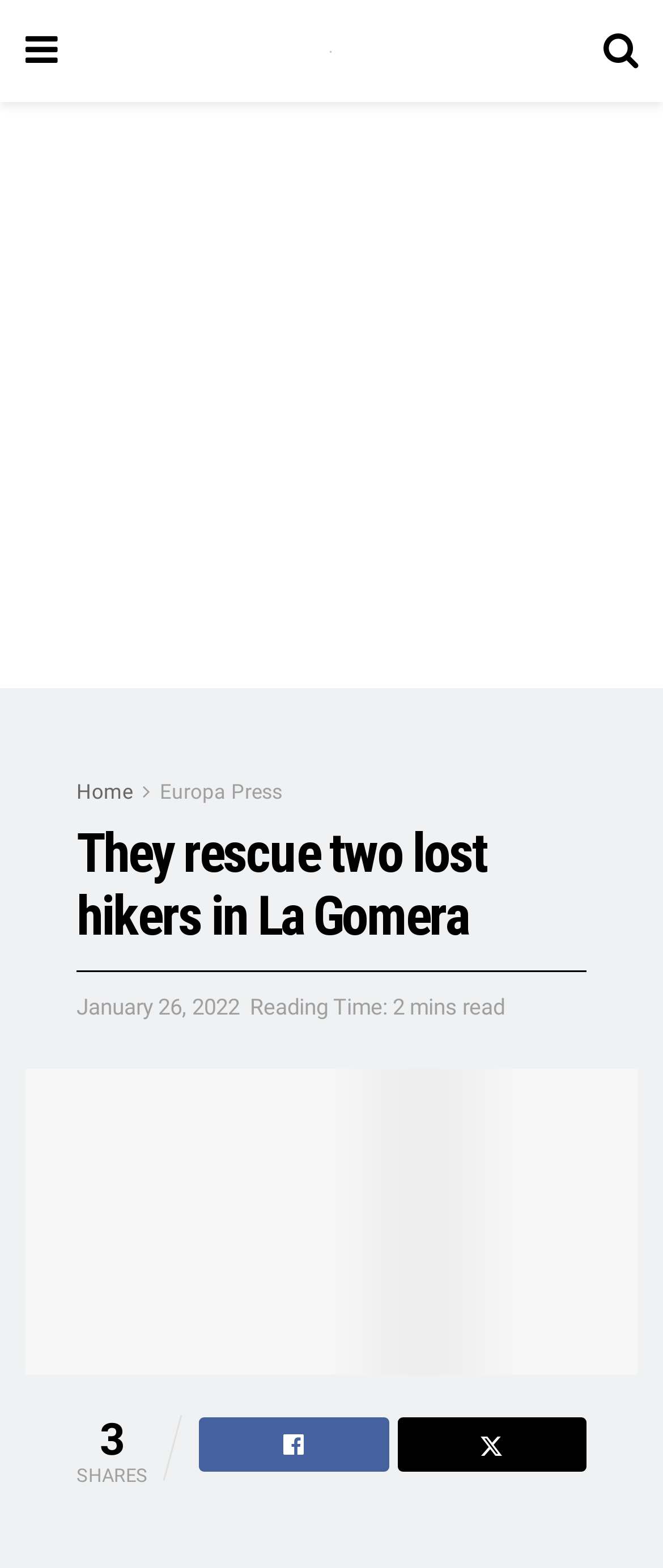Use a single word or phrase to respond to the question:
What is the location of the rescue?

La Gomera